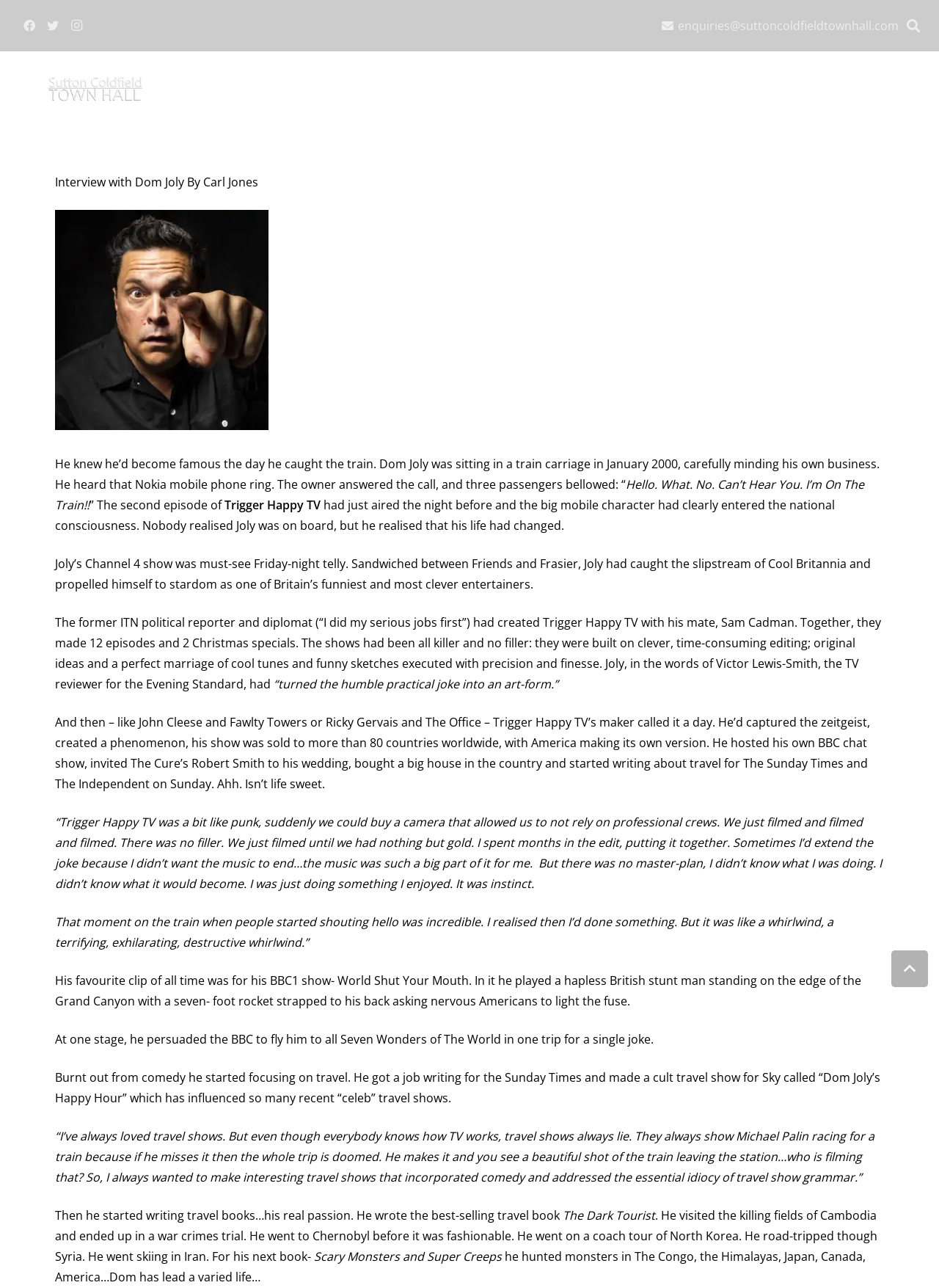What is the name of the link at the top-right corner of the webpage?
Look at the image and answer the question with a single word or phrase.

Facebook